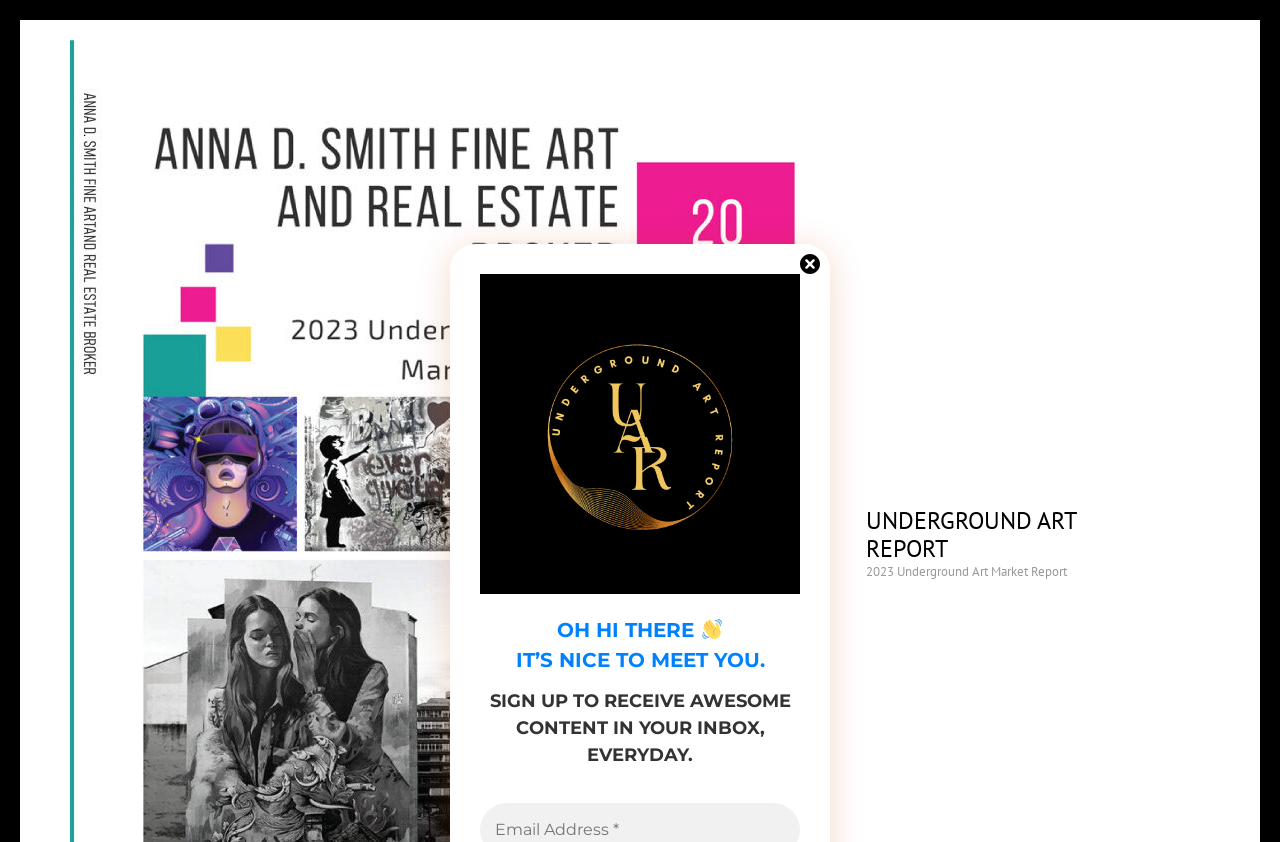Please determine the bounding box coordinates for the element with the description: "Underground Art Report".

[0.677, 0.599, 0.841, 0.669]